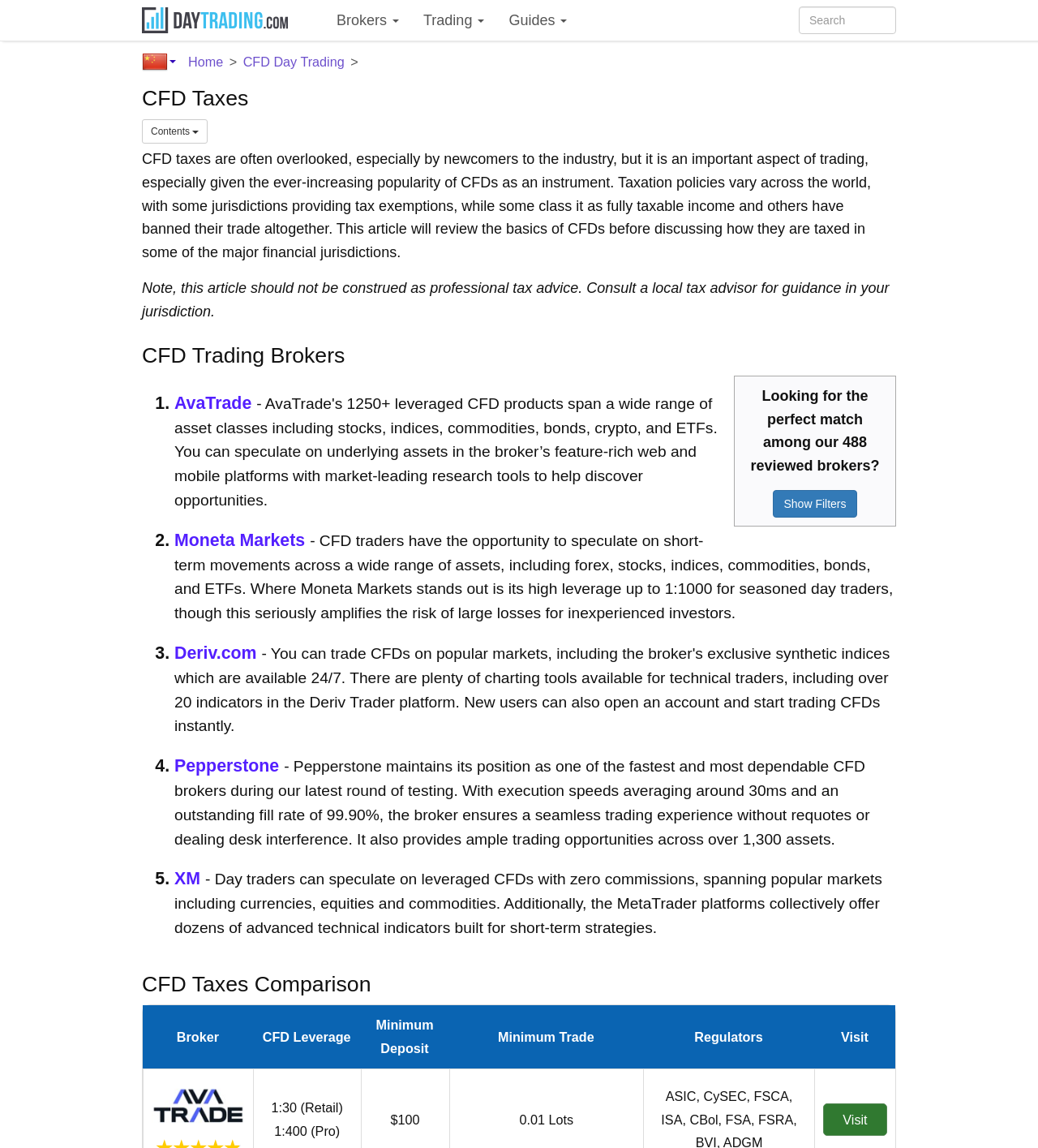Specify the bounding box coordinates of the area to click in order to execute this command: 'go to home page'. The coordinates should consist of four float numbers ranging from 0 to 1, and should be formatted as [left, top, right, bottom].

None